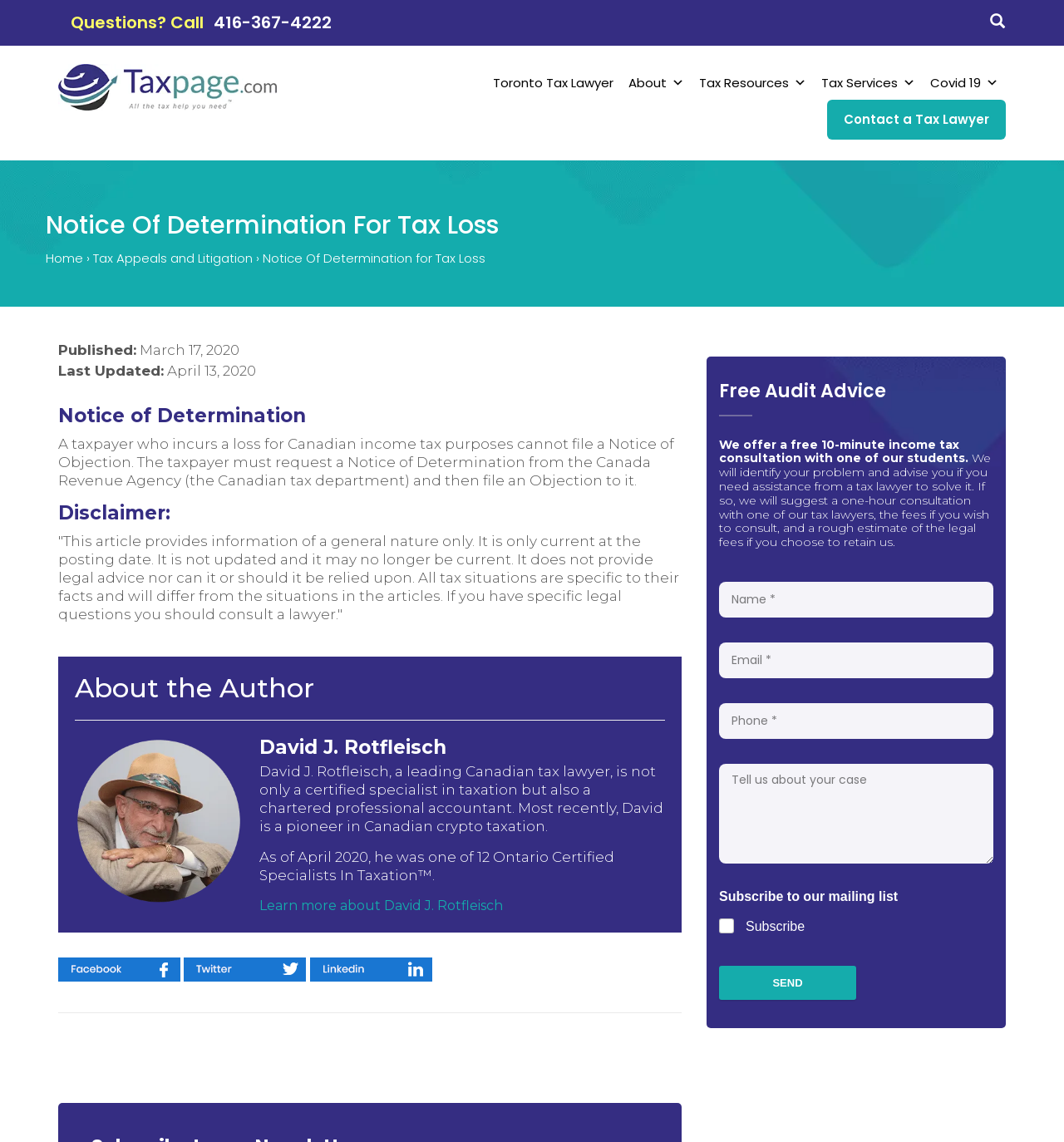Generate a comprehensive description of the contents of the webpage.

This webpage is about "Notice of Determination for Tax Loss" and appears to be a tax-related article or blog post. At the top, there is a layout table with a phone number and a button with an icon. Below this, there is a logo of "TaxPage" with a link to the website. 

To the right of the logo, there are several links to different sections of the website, including "Toronto Tax Lawyer", "About", "Tax Resources", "Tax Services", and "Covid 19". 

The main content of the webpage is an article with a heading "Notice Of Determination For Tax Loss". The article has a brief introduction, followed by a section titled "Notice of Determination" that explains the process of requesting a Notice of Determination from the Canada Revenue Agency. 

Below this, there is a disclaimer section that states the article provides general information only and should not be relied upon for legal advice. 

The next section is "About the Author", which features a photo of David J. Rotfleisch, a Canadian tax lawyer, along with a brief bio and a link to learn more about him. 

Further down, there is a section titled "Free Audit Advice" that offers a free 10-minute income tax consultation with one of the website's students. This section includes a form with fields for name, email, phone, and message, as well as a checkbox to subscribe to the website's mailing list.